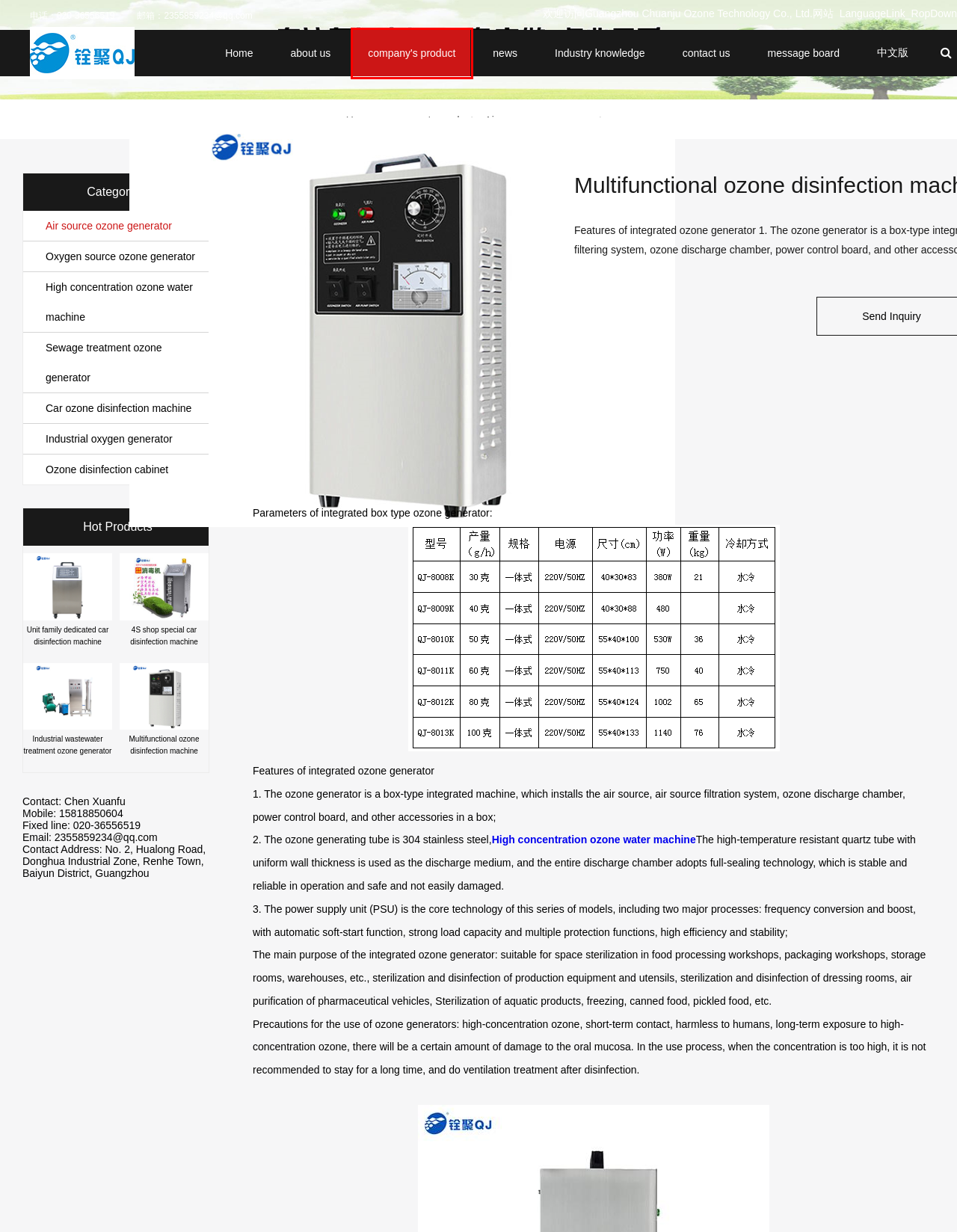Observe the webpage screenshot and focus on the red bounding box surrounding a UI element. Choose the most appropriate webpage description that corresponds to the new webpage after clicking the element in the bounding box. Here are the candidates:
A. News-Guangzhou Chuanju Ozone Technology Co., Ltd.
B. Industrial oxygen generator-Guangzhou Chuanju Ozone Technology Co., Ltd.
C. Products-Guangzhou Chuanju Ozone Technology Co., Ltd.
D. Air source ozone generator-Guangzhou Chuanju Ozone Technology Co., Ltd.
E. 小型臭氧消毒机-汽车大型臭氧消毒机-移动式臭氧发生器-广州铨聚
F. Ozone disinfection cabinet-Guangzhou Quanju Ozone Technology Co., Ltd.
G. Message board-Guangzhou Chuanju Ozone Technology Co., Ltd.
H. About us-Guangzhou Chuanju Ozone Technology Co., Ltd.

C